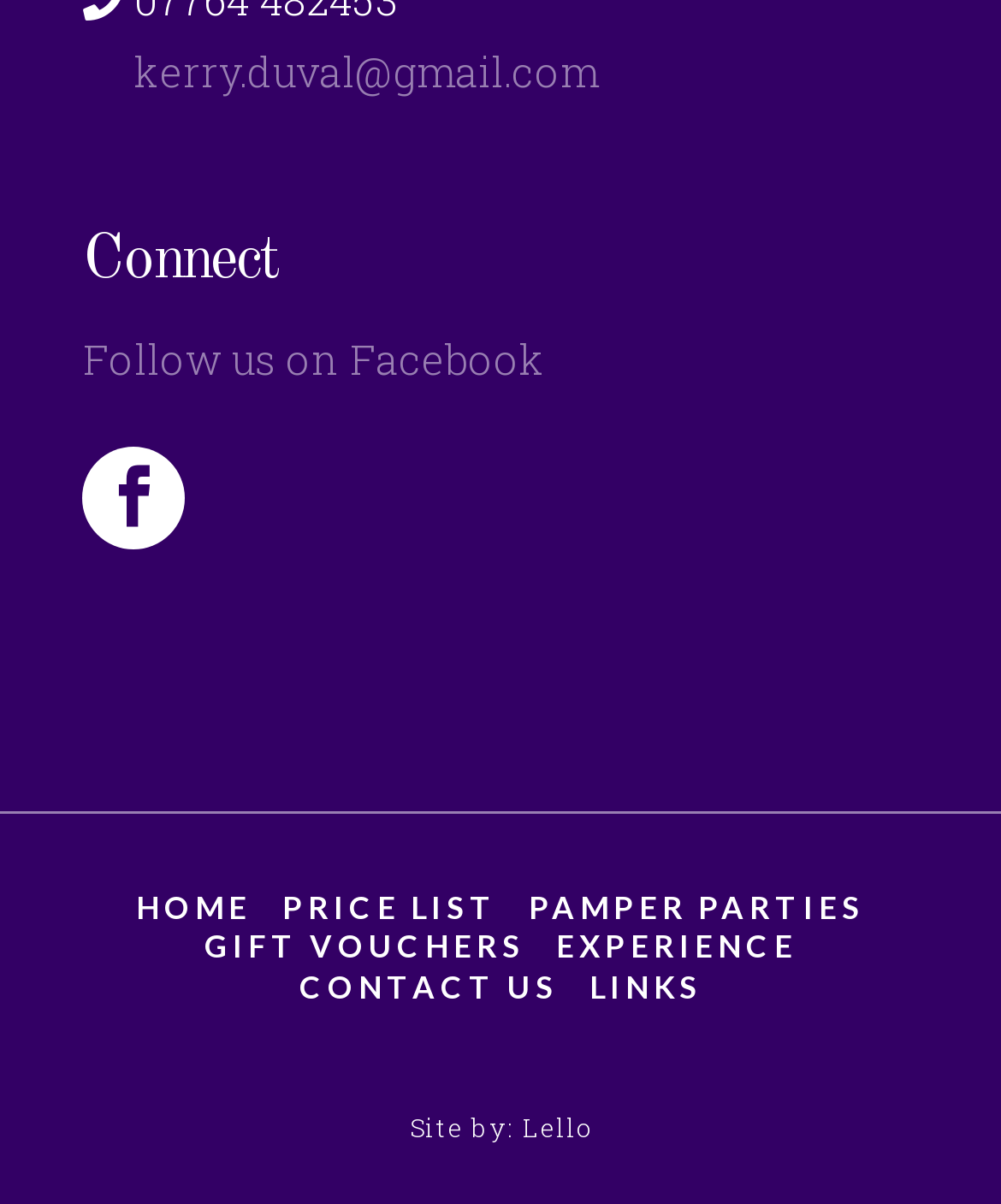Locate the bounding box coordinates of the element I should click to achieve the following instruction: "View the price list".

[0.282, 0.737, 0.497, 0.771]